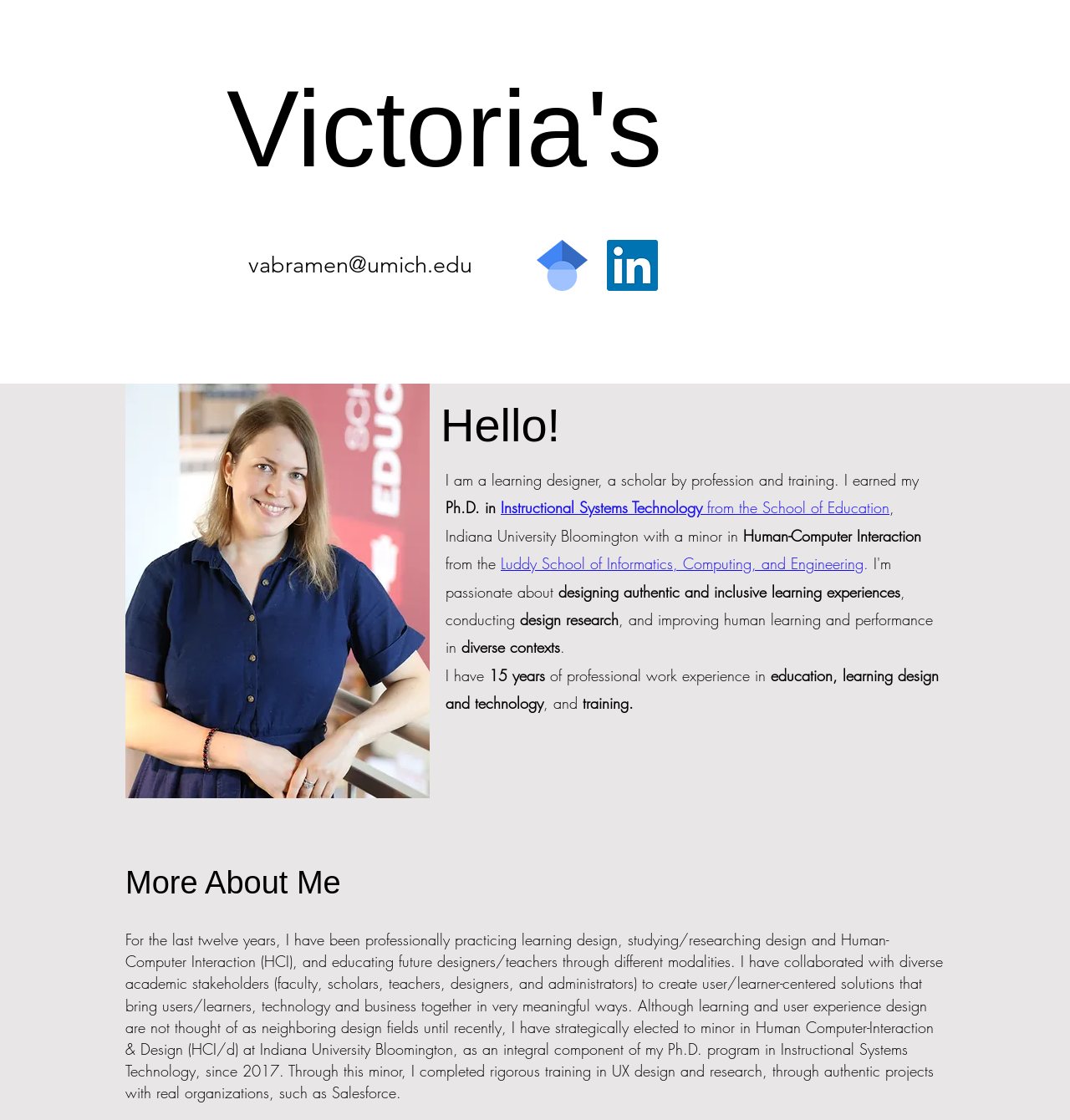Please provide the bounding box coordinates for the UI element as described: "Eating Disorders". The coordinates must be four floats between 0 and 1, represented as [left, top, right, bottom].

None